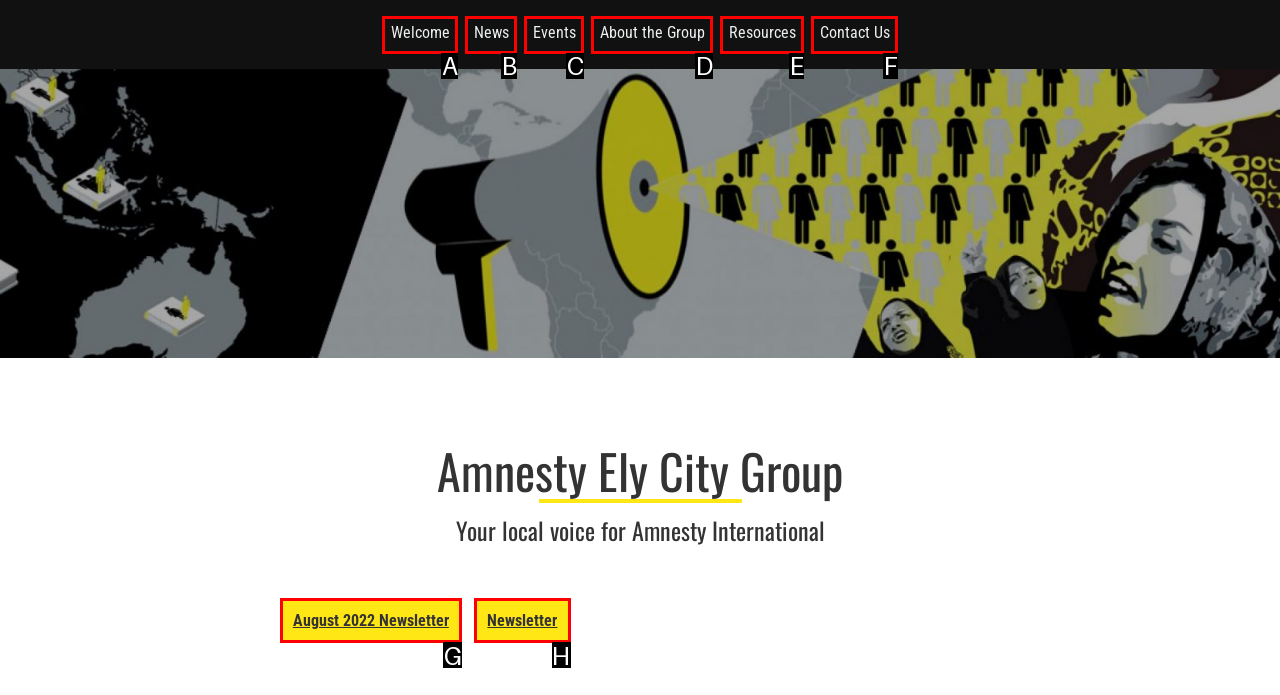Identify the option that corresponds to the description: Contact Us 
Provide the letter of the matching option from the available choices directly.

F